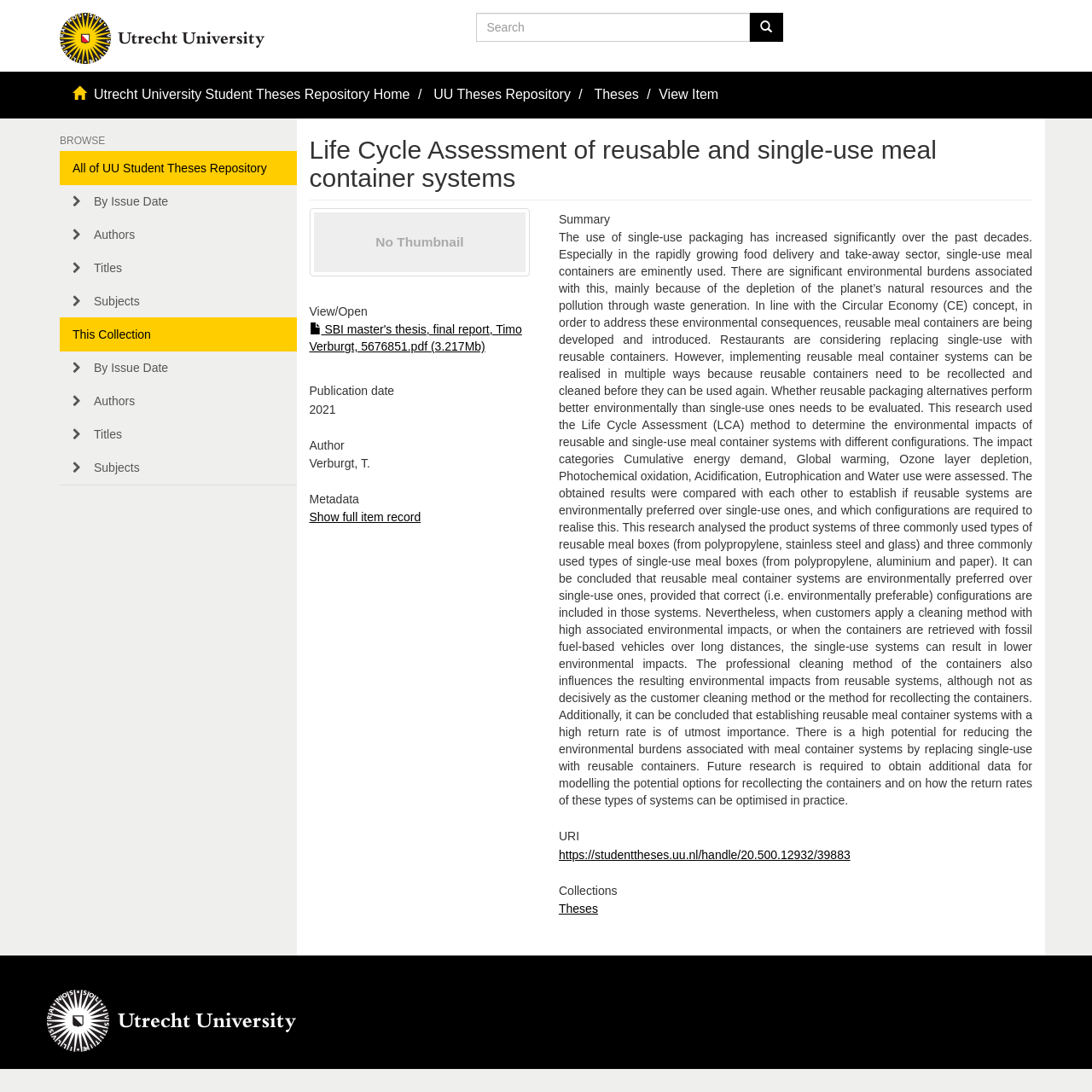Identify the bounding box coordinates of the region I need to click to complete this instruction: "Search for a thesis".

[0.436, 0.012, 0.686, 0.038]